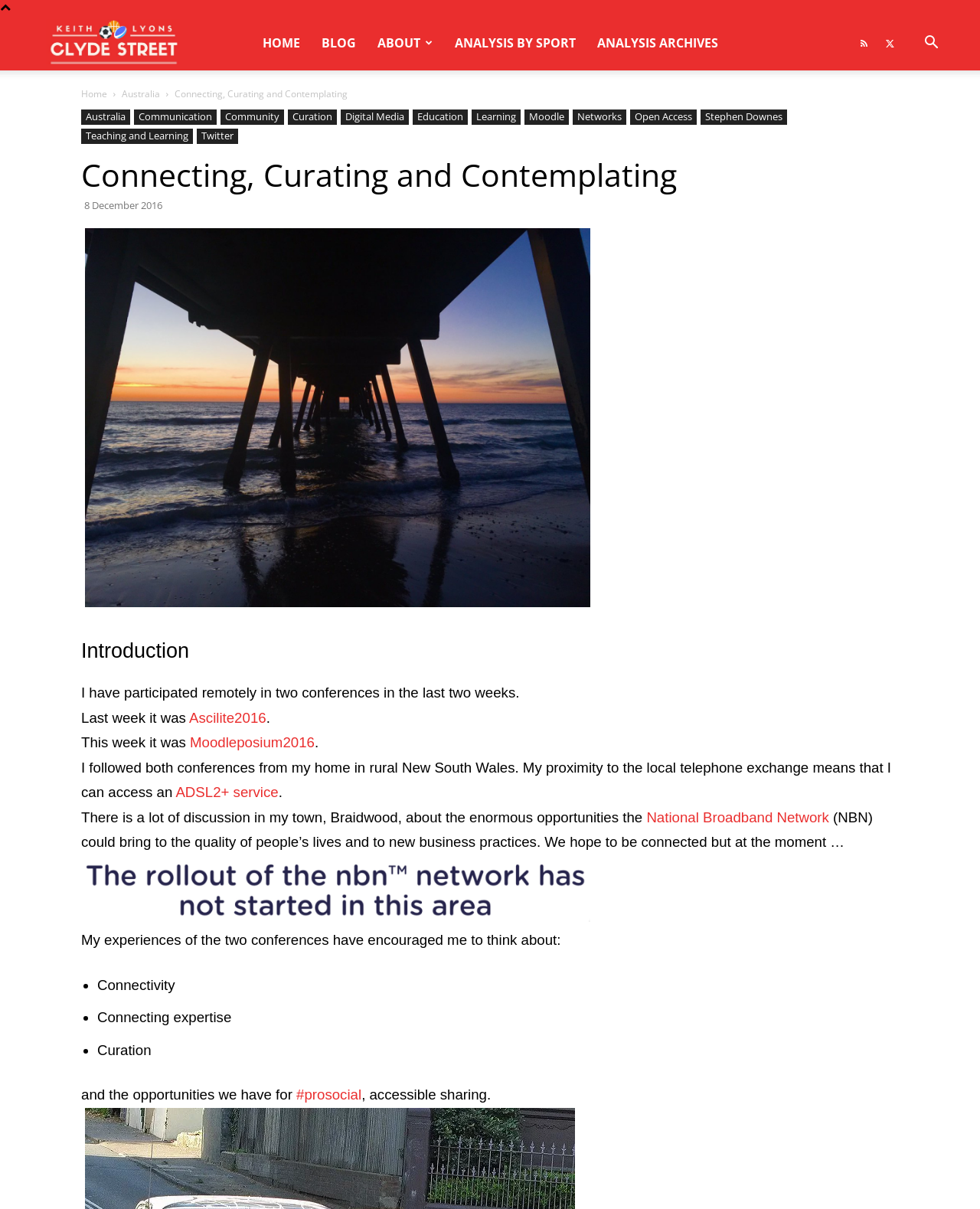Could you provide the bounding box coordinates for the portion of the screen to click to complete this instruction: "View the picture of the pier at Glenelg, South Australia"?

[0.087, 0.189, 0.602, 0.502]